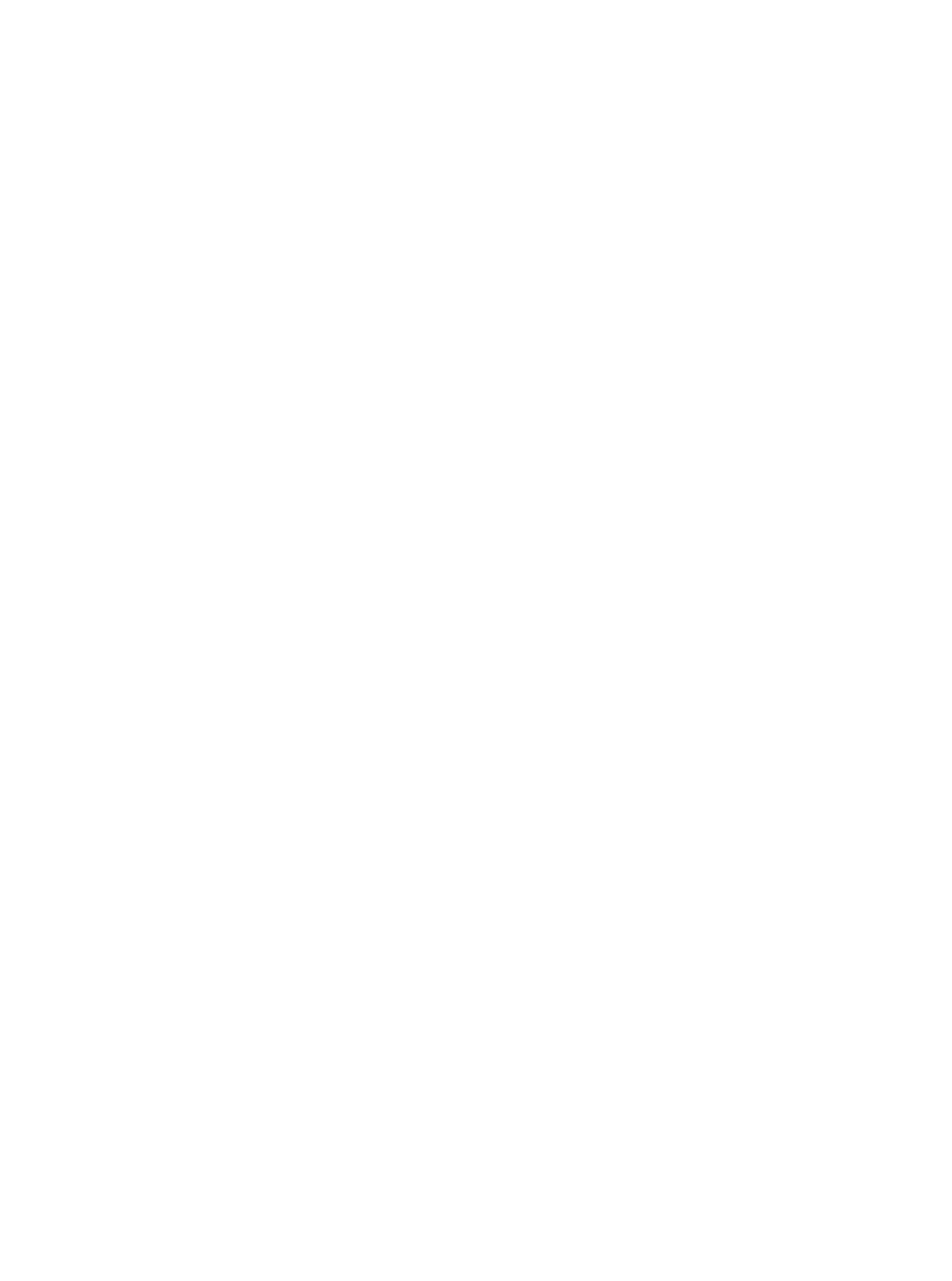Using the description: "Sistema Gestión de Requerimientos", identify the bounding box of the corresponding UI element in the screenshot.

[0.226, 0.929, 0.37, 0.937]